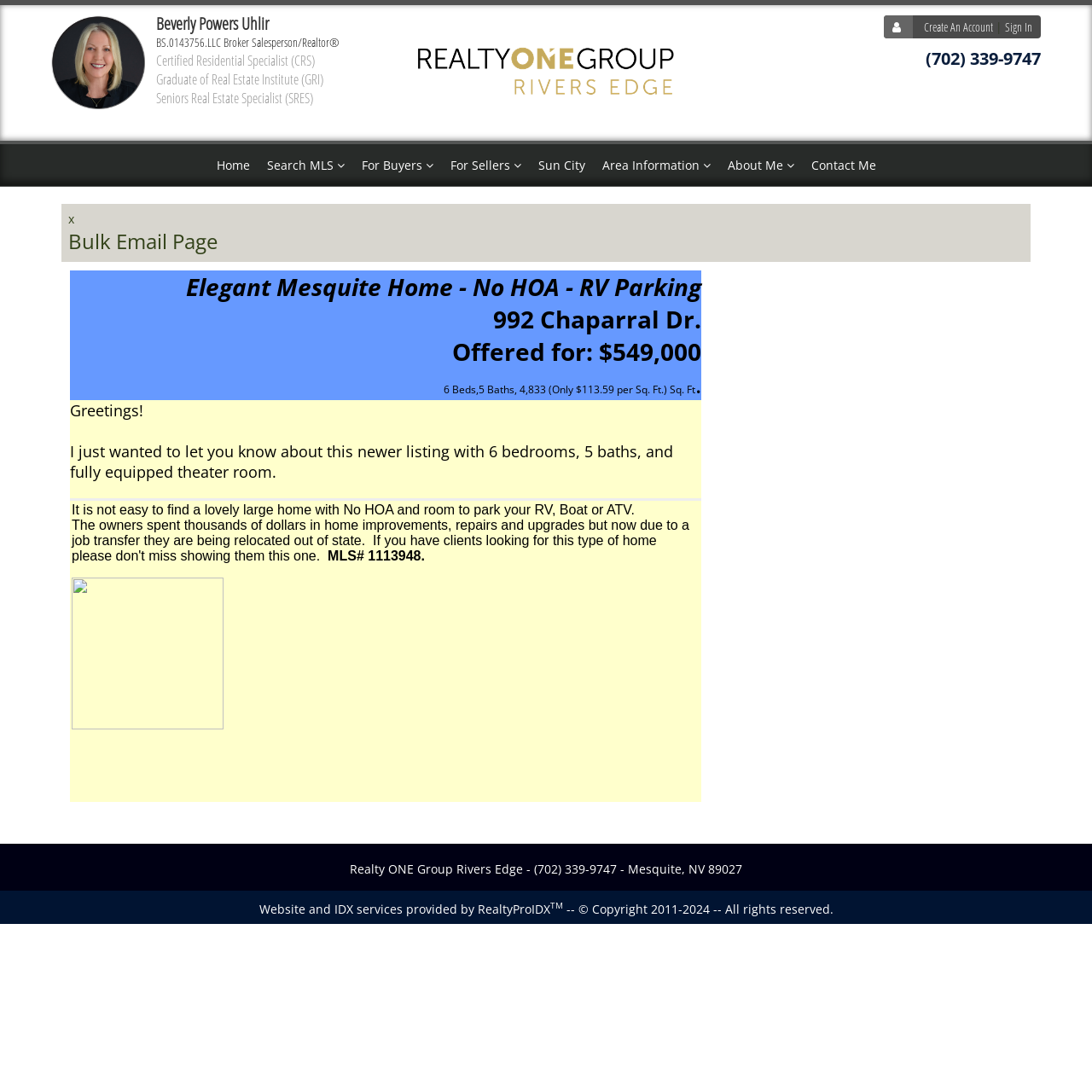Identify the bounding box for the described UI element. Provide the coordinates in (top-left x, top-left y, bottom-right x, bottom-right y) format with values ranging from 0 to 1: Create An Account

[0.846, 0.017, 0.909, 0.032]